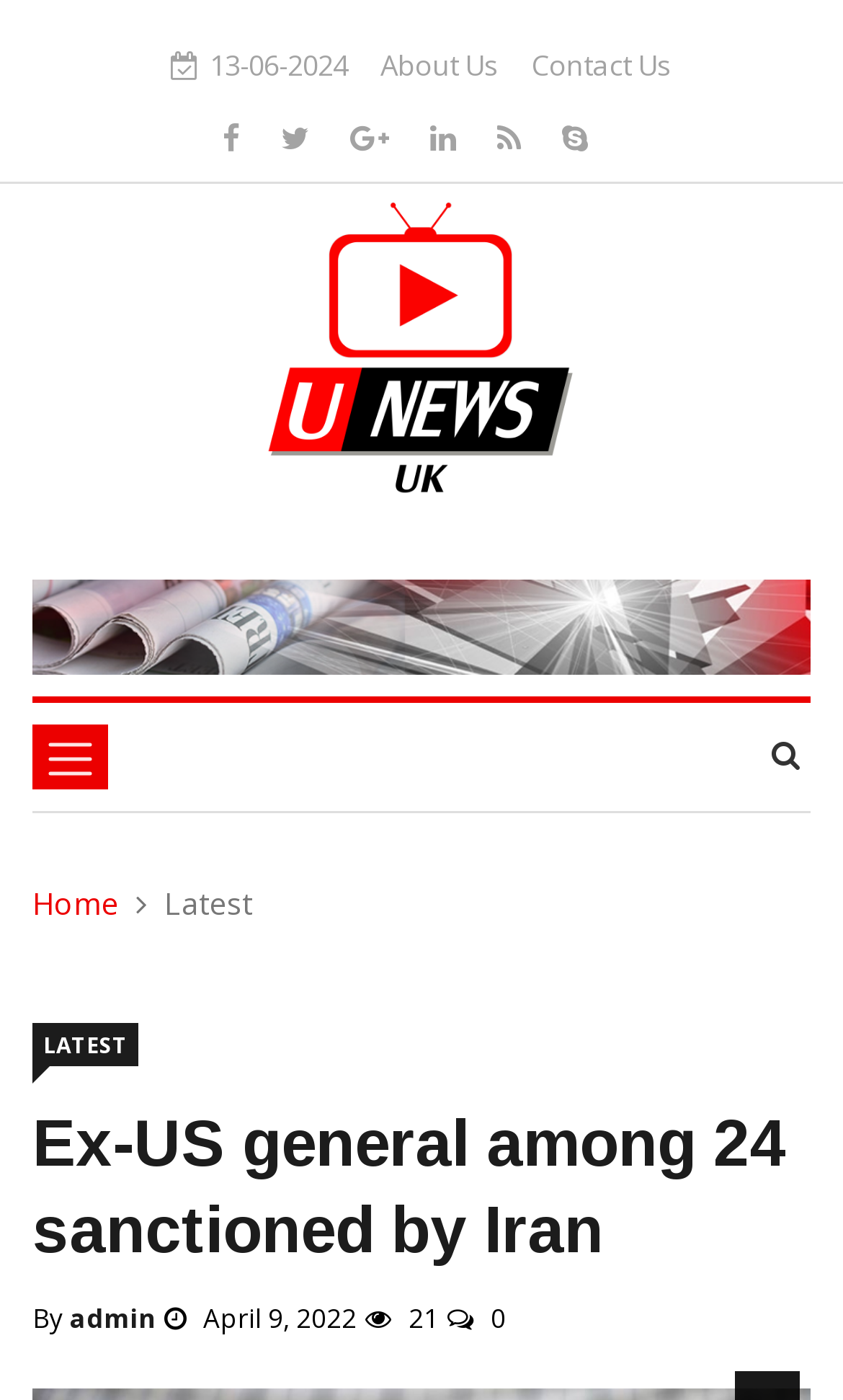Using the format (top-left x, top-left y, bottom-right x, bottom-right y), and given the element description, identify the bounding box coordinates within the screenshot: <img src="https://www.unewsuk.com/wp-content/uploads/2020/07/logo2.png" alt="">

[0.308, 0.234, 0.692, 0.264]